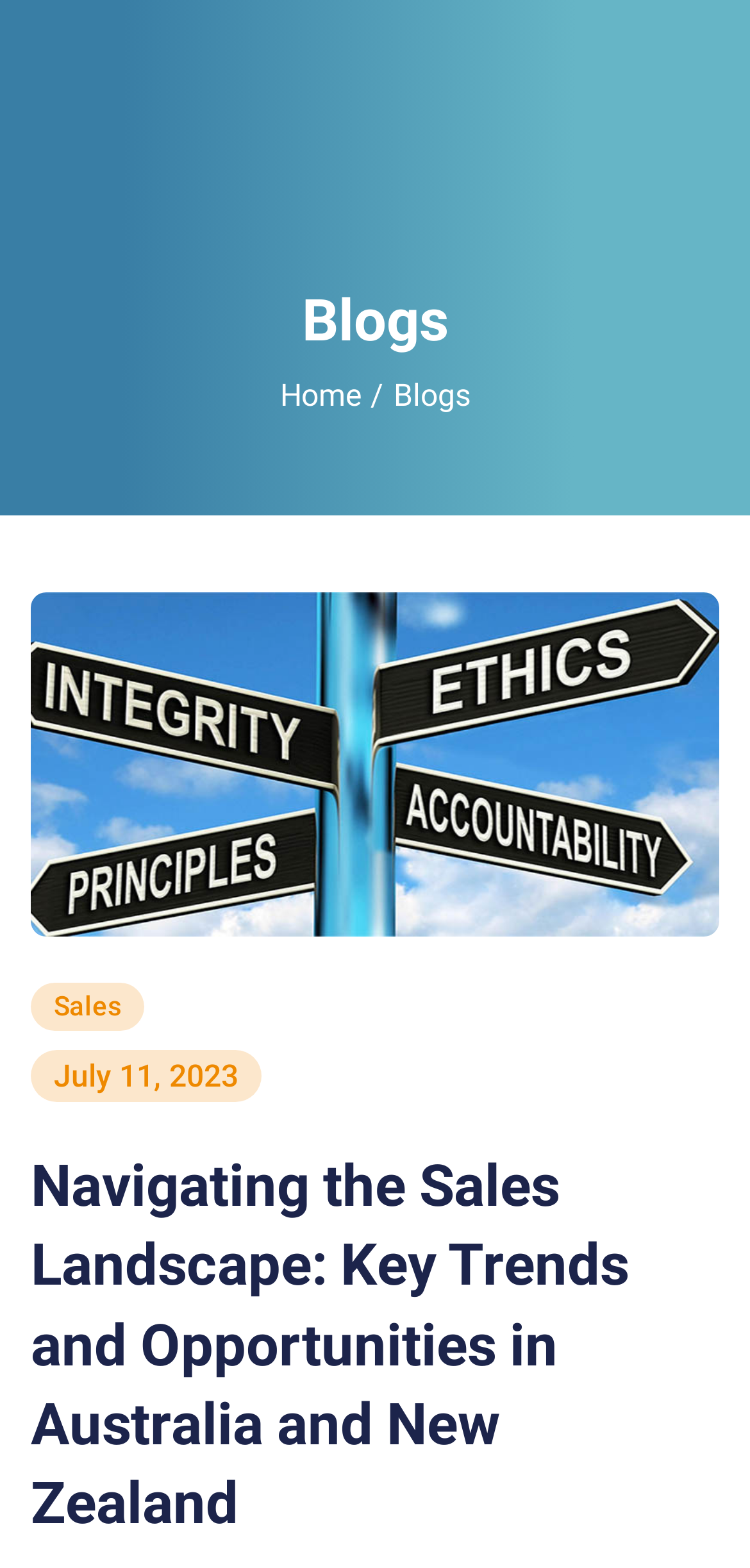Use the information in the screenshot to answer the question comprehensively: When was the current blog post published?

I found the answer by looking at the StaticText element 'July 11, 2023' located below the image, which indicates the publication date of the current blog post.